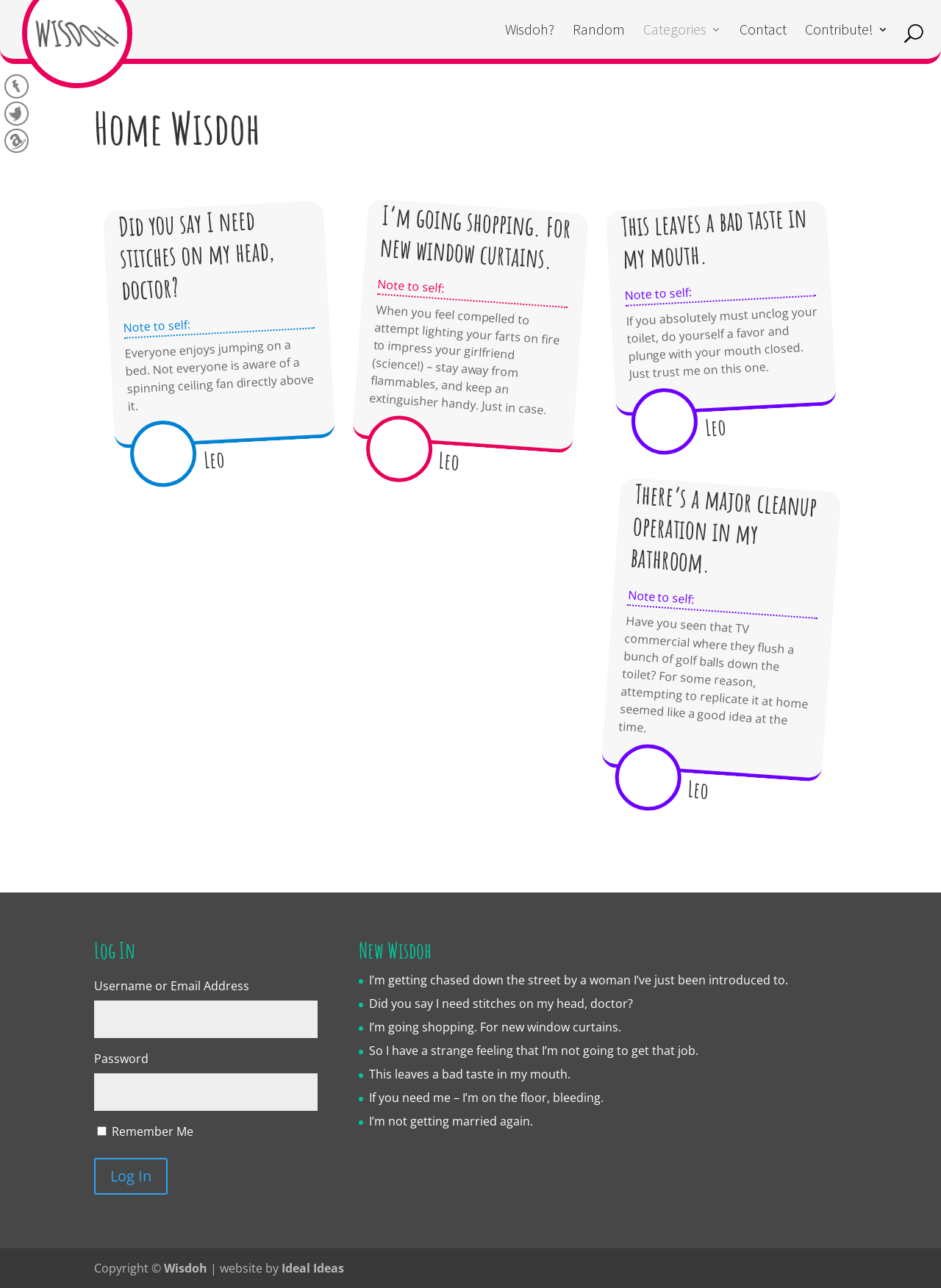Can you give a detailed response to the following question using the information from the image? Who is the author of the articles?

The author of the articles is Leo, as indicated by the heading 'Leo' above each article.